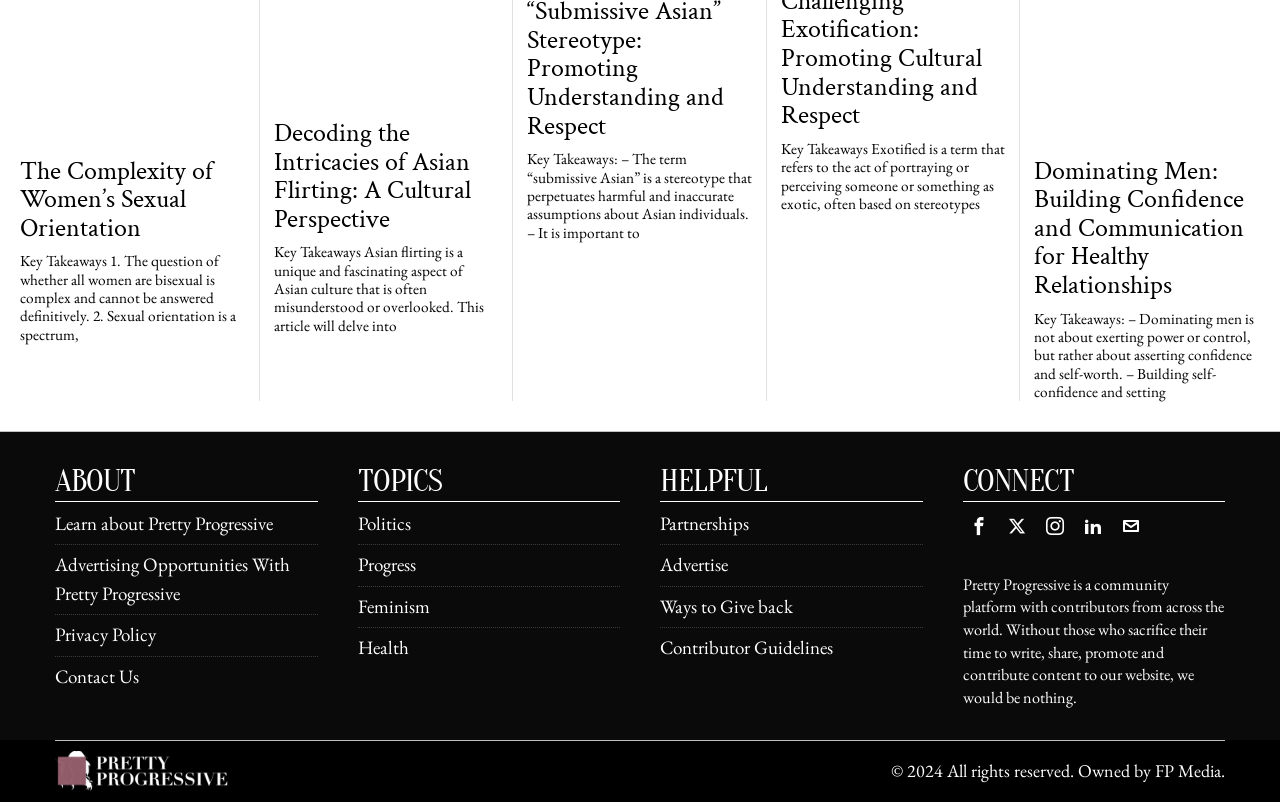Select the bounding box coordinates of the element I need to click to carry out the following instruction: "Explore topics on feminism".

[0.279, 0.74, 0.336, 0.771]